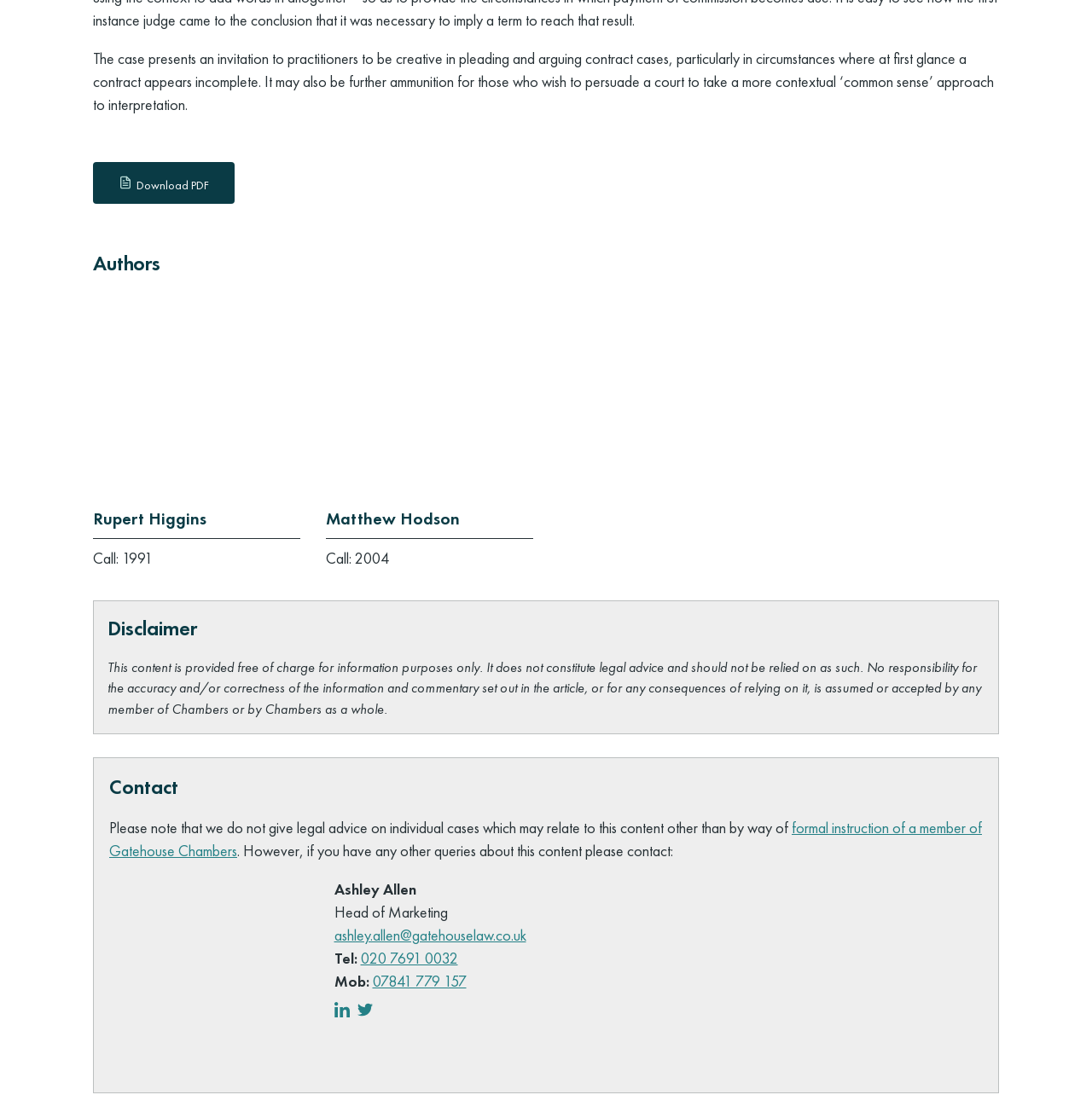Using the provided element description, identify the bounding box coordinates as (top-left x, top-left y, bottom-right x, bottom-right y). Ensure all values are between 0 and 1. Description: 07841 779 157

[0.341, 0.869, 0.427, 0.886]